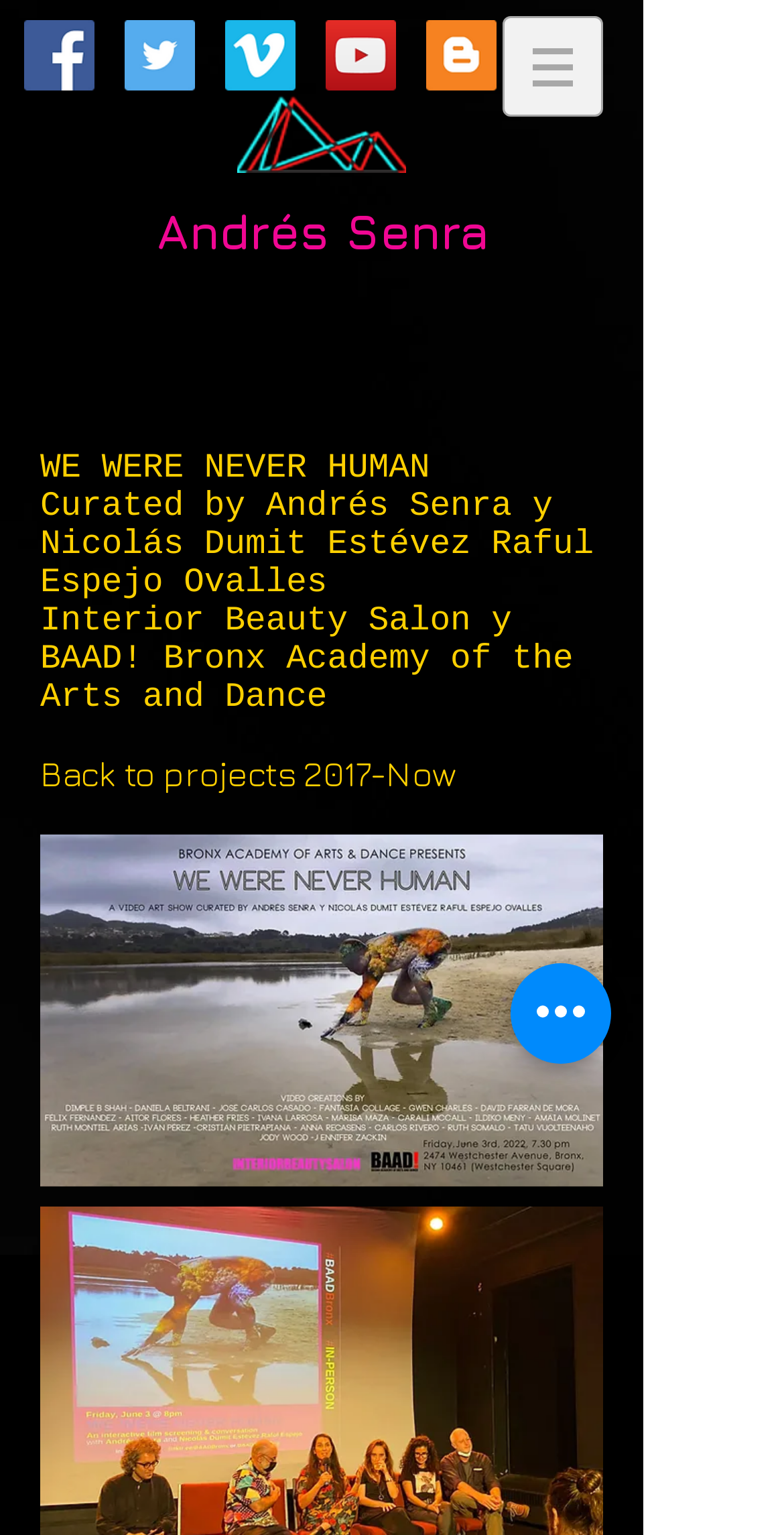Locate the bounding box coordinates of the element that needs to be clicked to carry out the instruction: "Click on Facebook Social Icon". The coordinates should be given as four float numbers ranging from 0 to 1, i.e., [left, top, right, bottom].

[0.031, 0.013, 0.121, 0.059]